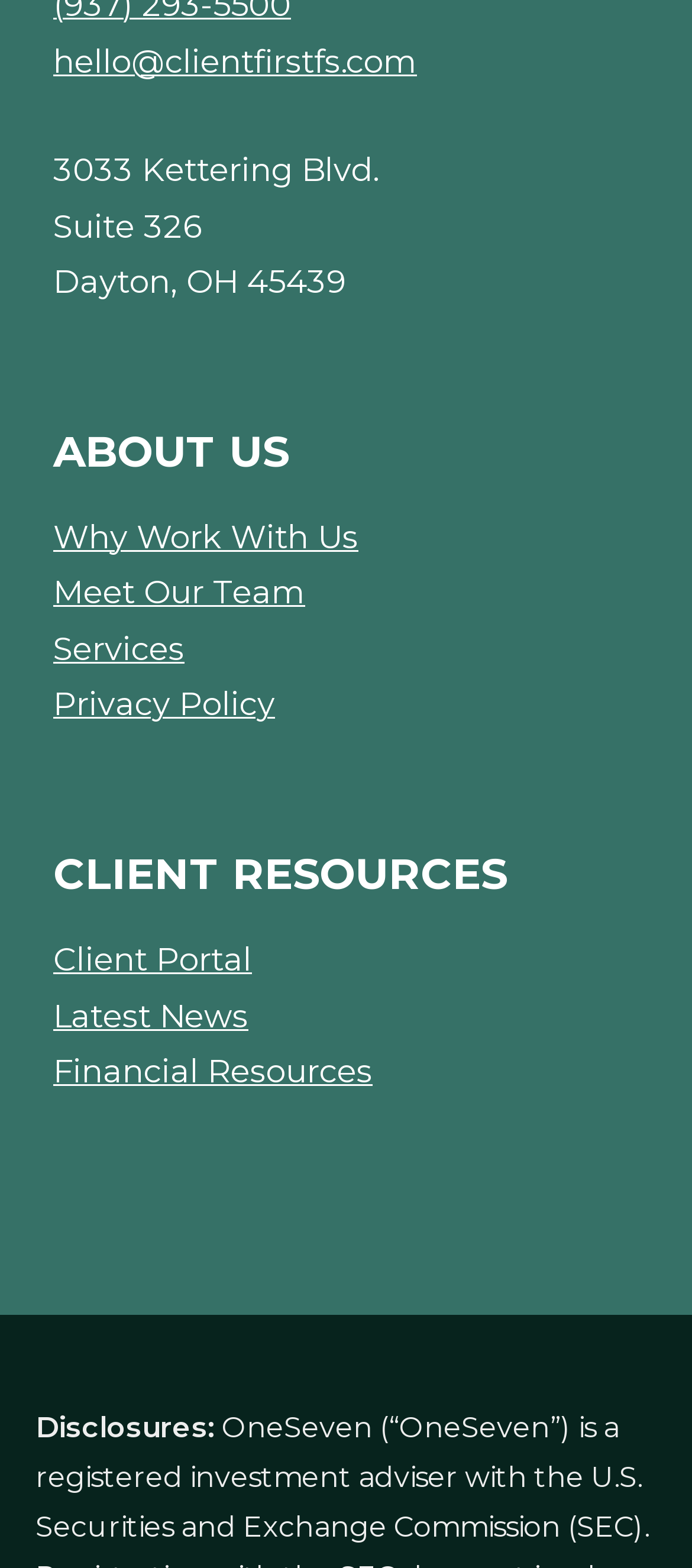Kindly determine the bounding box coordinates for the area that needs to be clicked to execute this instruction: "Access client portal".

[0.077, 0.6, 0.364, 0.625]